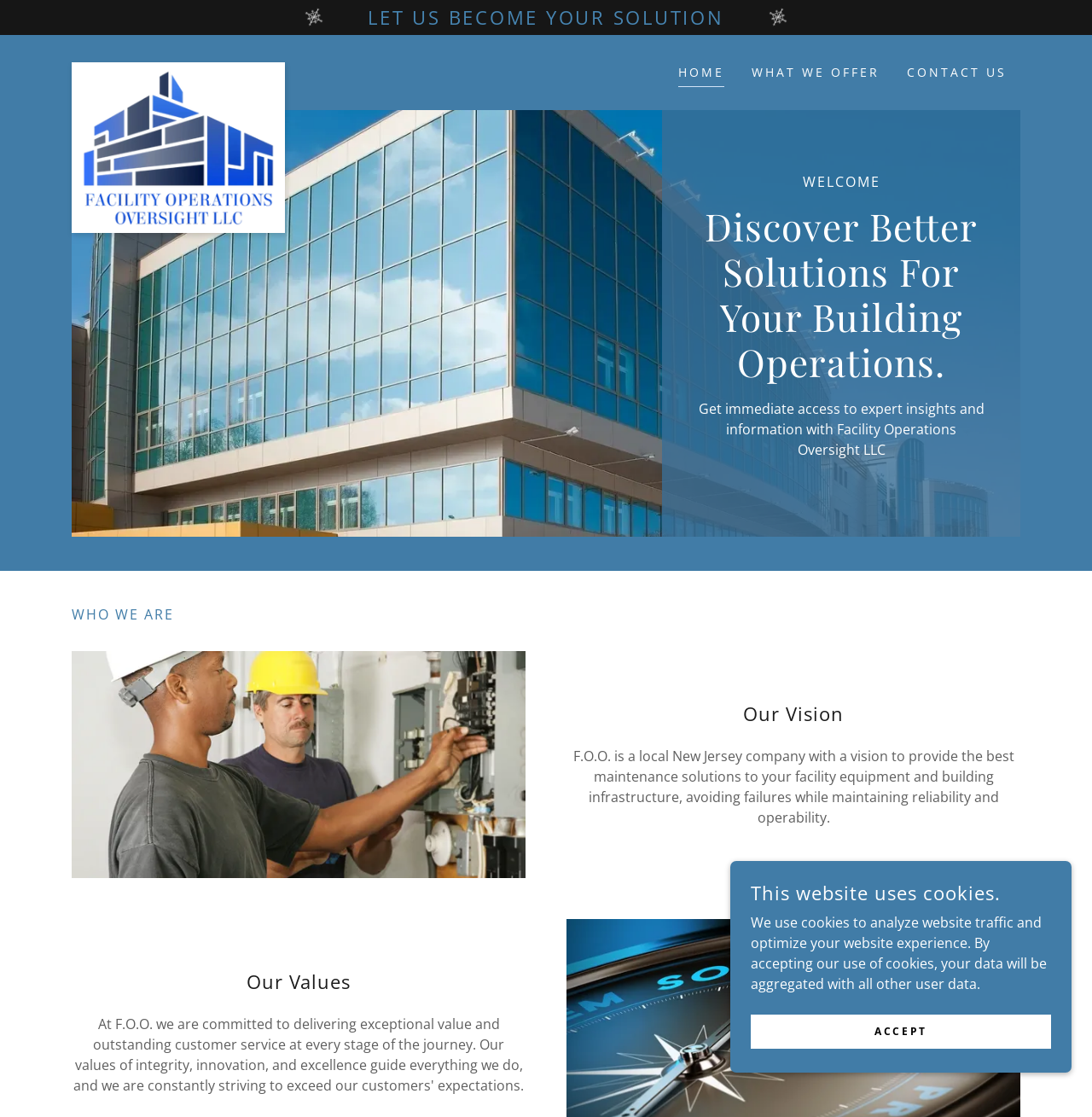Provide a one-word or brief phrase answer to the question:
What is the purpose of the company?

Provide maintenance solutions